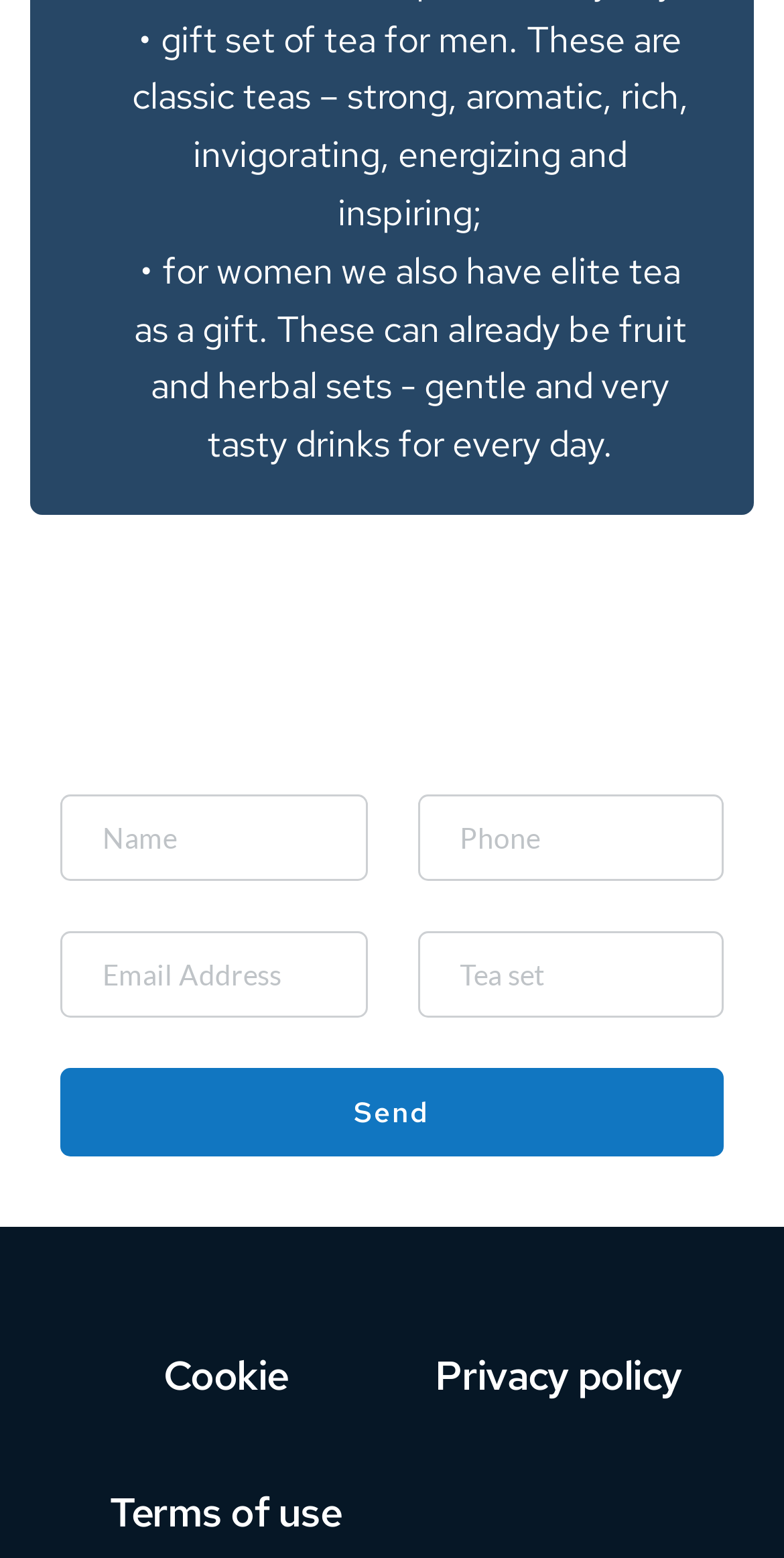Please provide a one-word or phrase answer to the question: 
How many links are there at the bottom of the page?

3